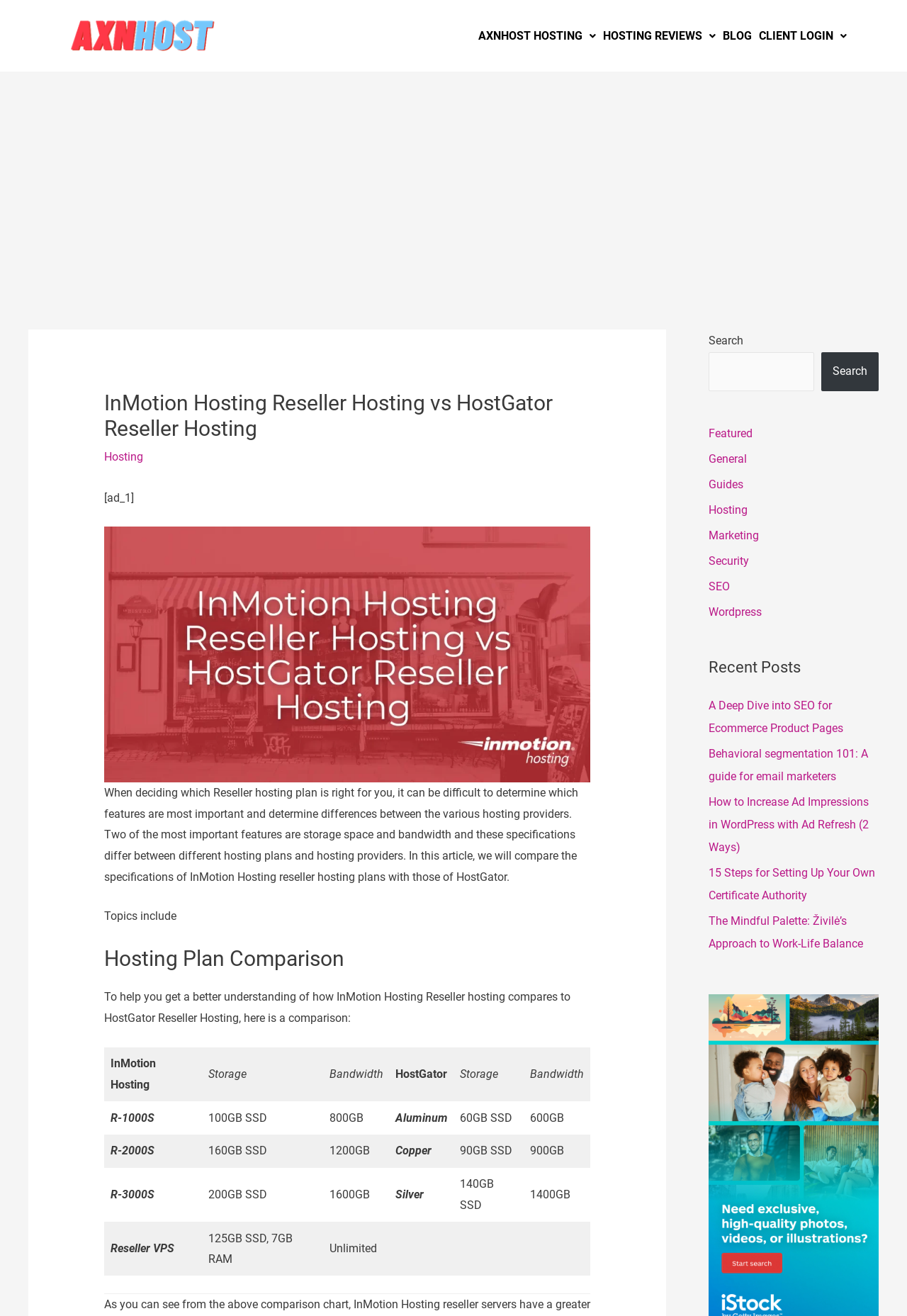What is the storage capacity of the R-1000S plan?
Please answer the question with a detailed and comprehensive explanation.

According to the table, the R-1000S plan has a storage capacity of 100GB SSD.